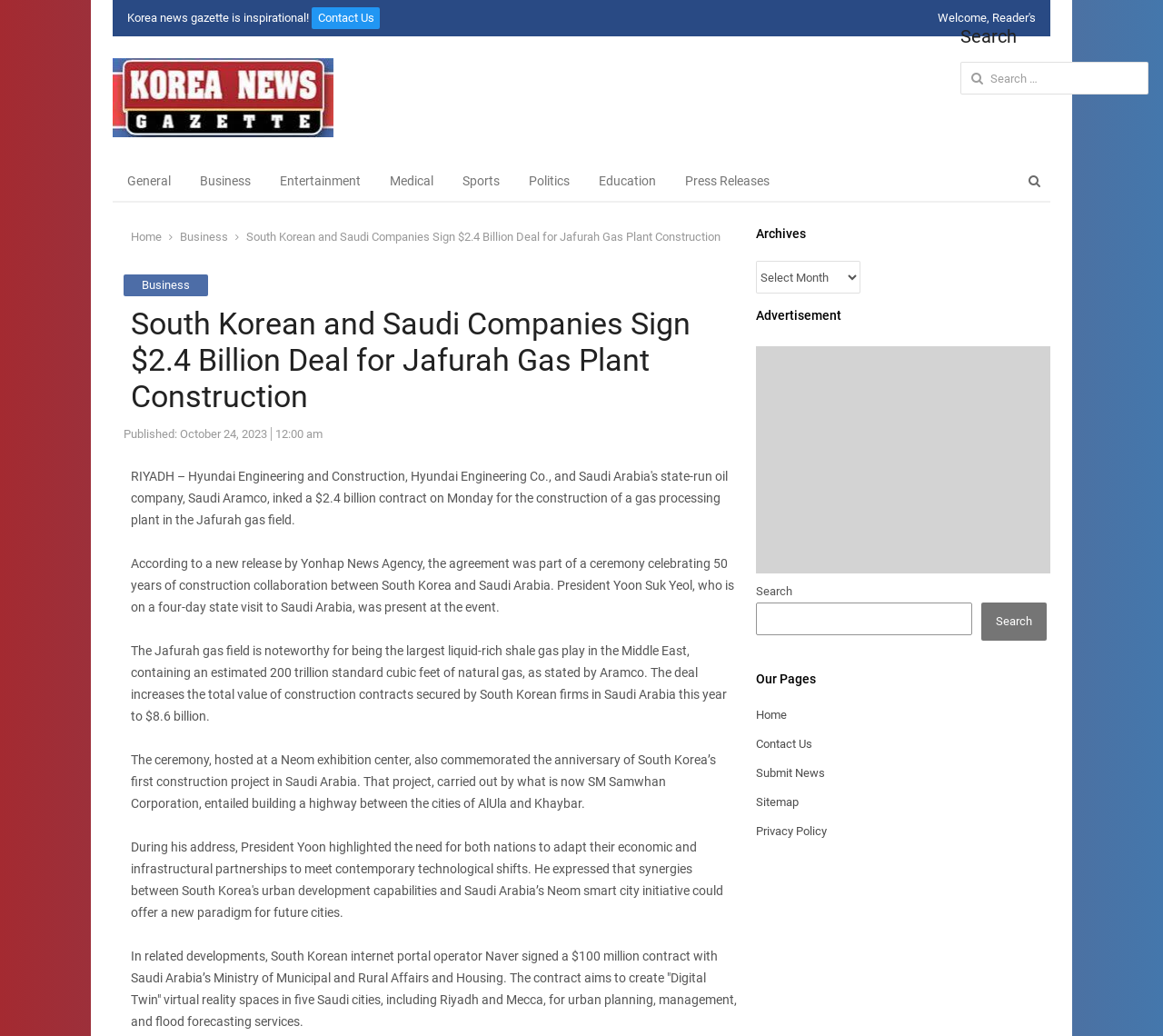What is the name of the South Korean company that built a highway between AlUla and Khaybar?
Please provide a detailed and comprehensive answer to the question.

I found the answer by reading the article content, specifically the sentence 'That project, carried out by what is now SM Samwhan Corporation, entailed building a highway between the cities of AlUla and Khaybar.'